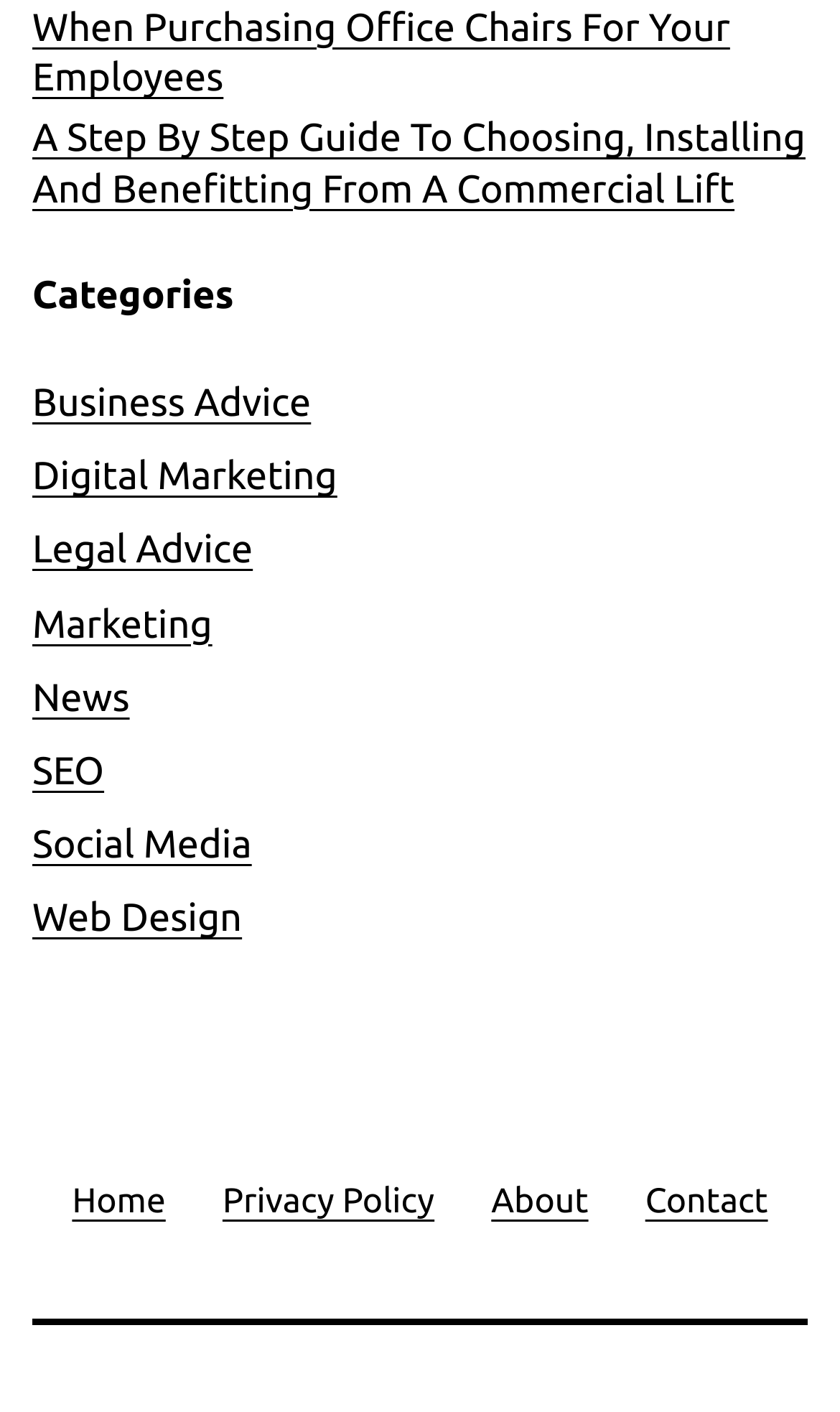Please locate the bounding box coordinates of the element that should be clicked to complete the given instruction: "View news".

[0.038, 0.479, 0.154, 0.509]